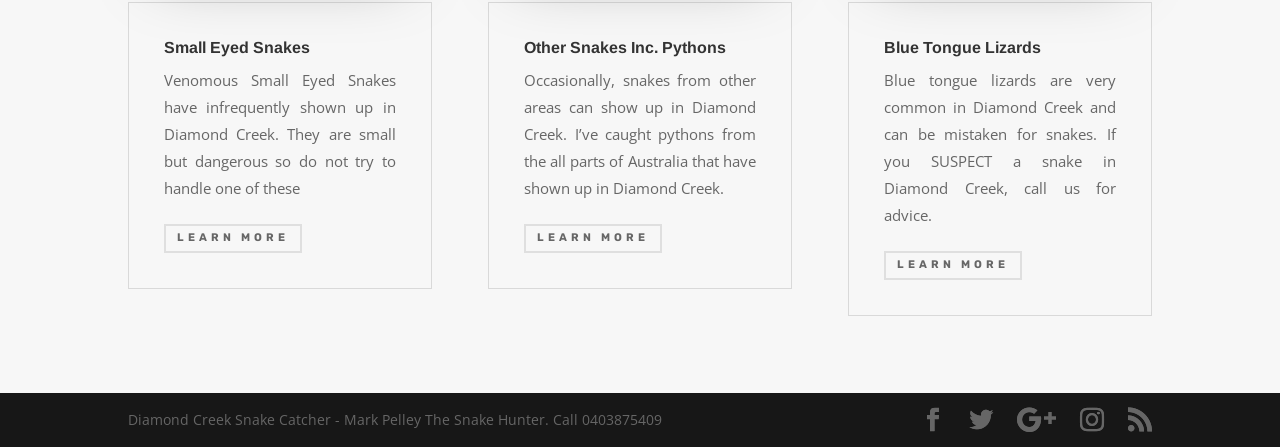Given the content of the image, can you provide a detailed answer to the question?
How many 'LEARN MORE' links are there?

There are three 'LEARN MORE' links on the webpage, each corresponding to a different section: 'Small Eyed Snakes', 'Other Snakes Inc. Pythons', and 'Blue Tongue Lizards'.